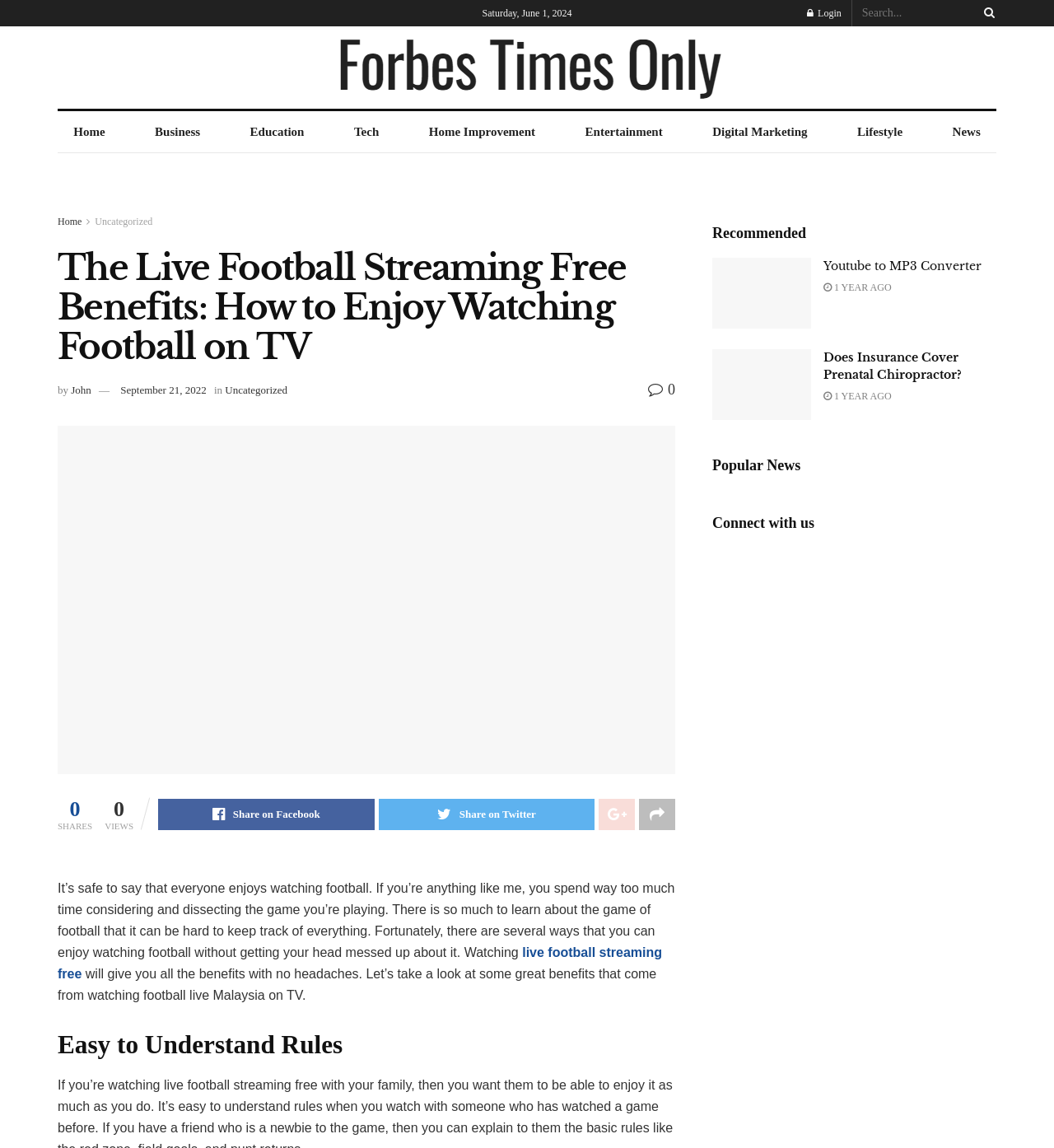Find the bounding box coordinates of the area that needs to be clicked in order to achieve the following instruction: "Read the article by John". The coordinates should be specified as four float numbers between 0 and 1, i.e., [left, top, right, bottom].

[0.067, 0.335, 0.087, 0.345]